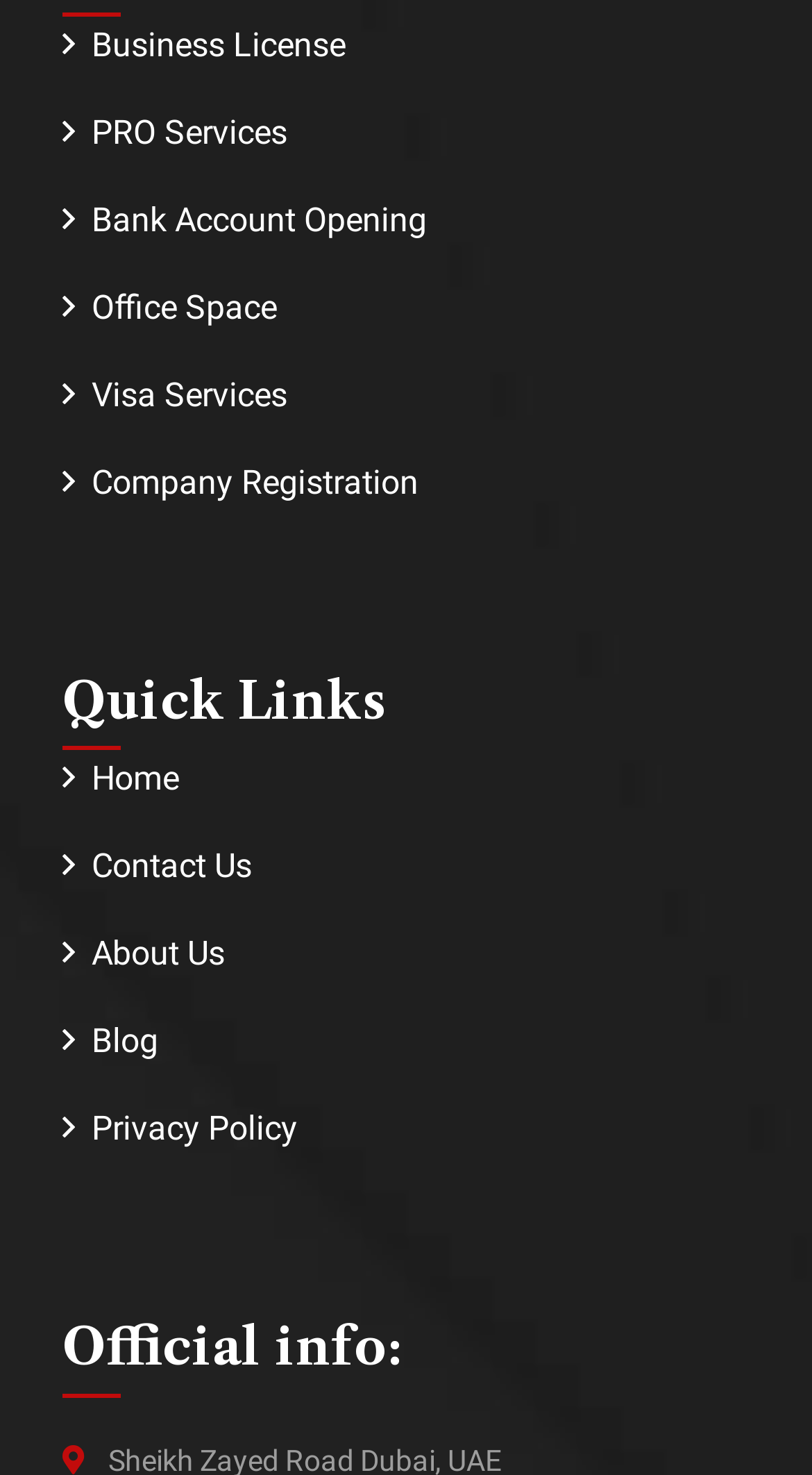Specify the bounding box coordinates of the element's region that should be clicked to achieve the following instruction: "Go to the 'Puzzle Games' page". The bounding box coordinates consist of four float numbers between 0 and 1, in the format [left, top, right, bottom].

None